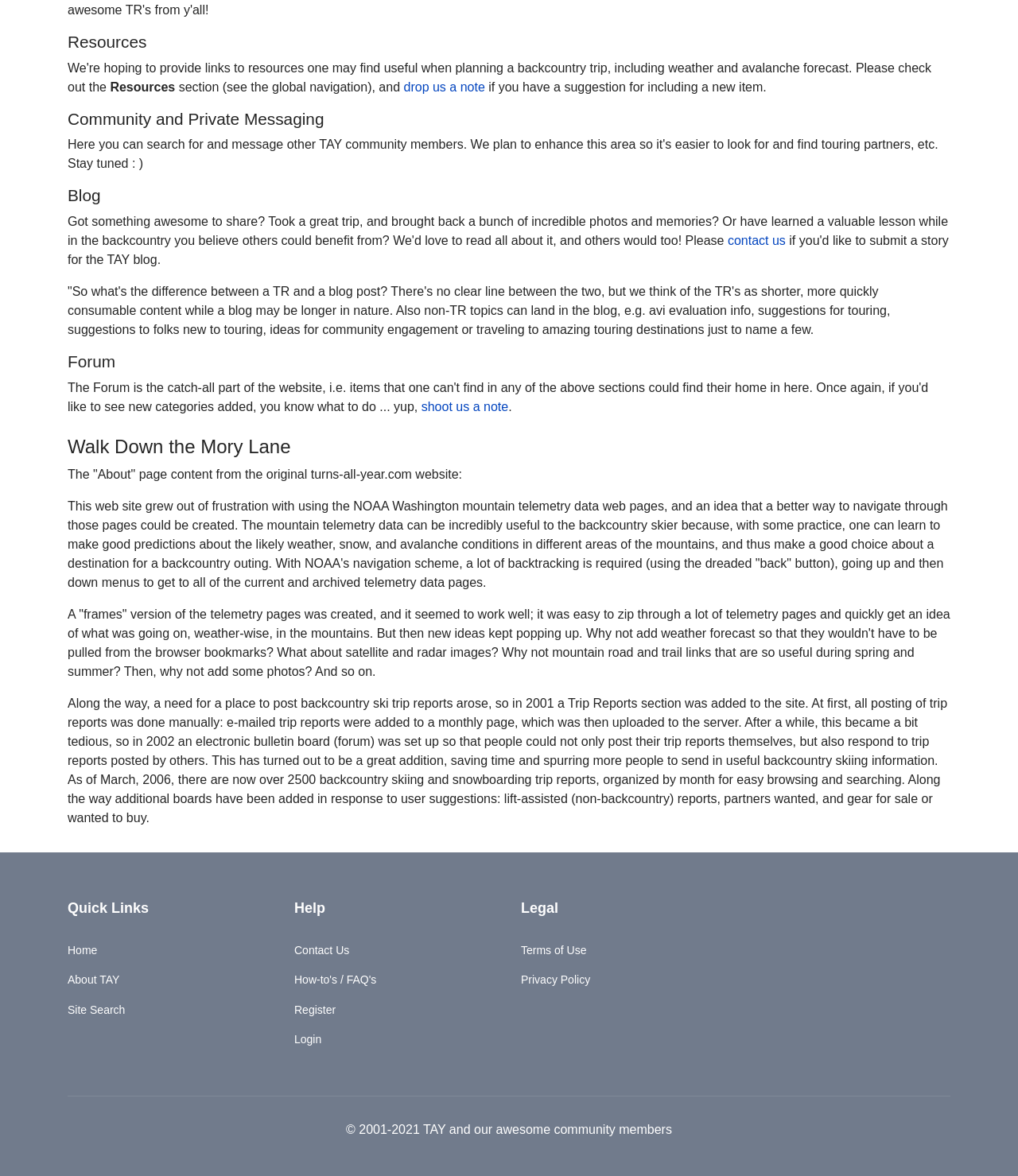Determine the bounding box coordinates of the UI element described by: "drop us a note".

[0.396, 0.068, 0.476, 0.079]